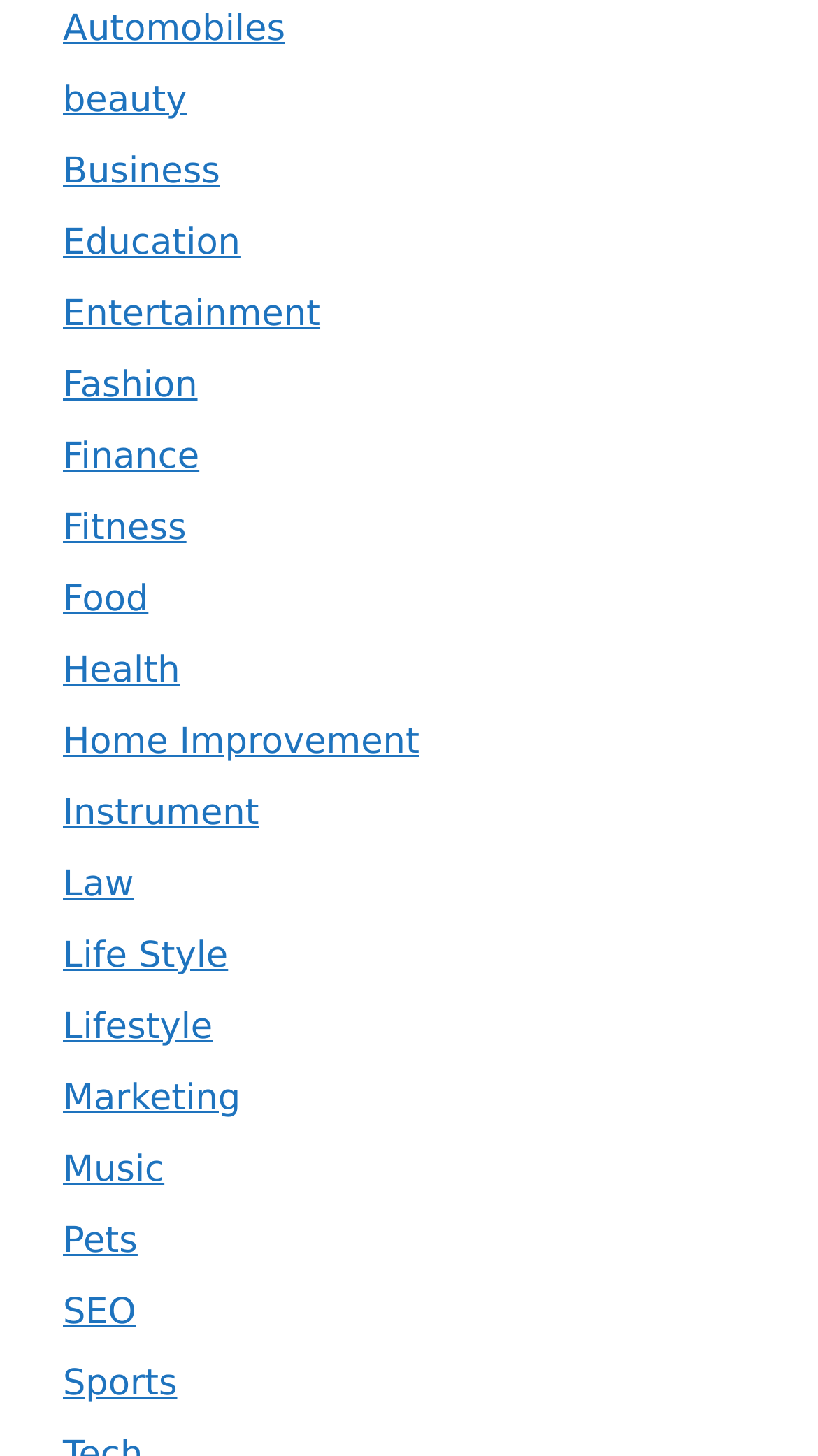Using the element description beauty, predict the bounding box coordinates for the UI element. Provide the coordinates in (top-left x, top-left y, bottom-right x, bottom-right y) format with values ranging from 0 to 1.

[0.077, 0.054, 0.229, 0.083]